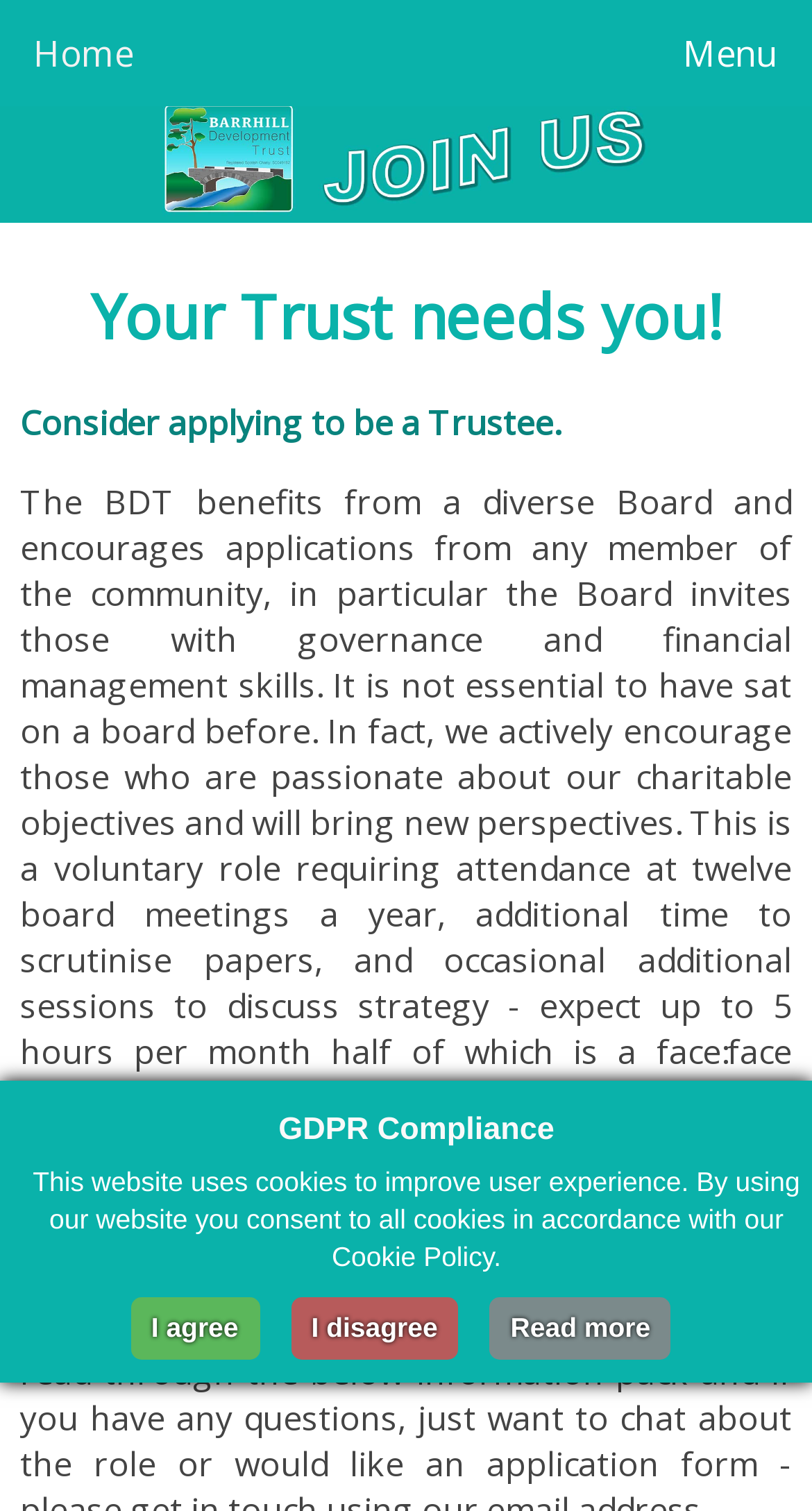Provide a short, one-word or phrase answer to the question below:
What is the purpose of the Barrhill Development Trust?

Benefit the Barrhill village community